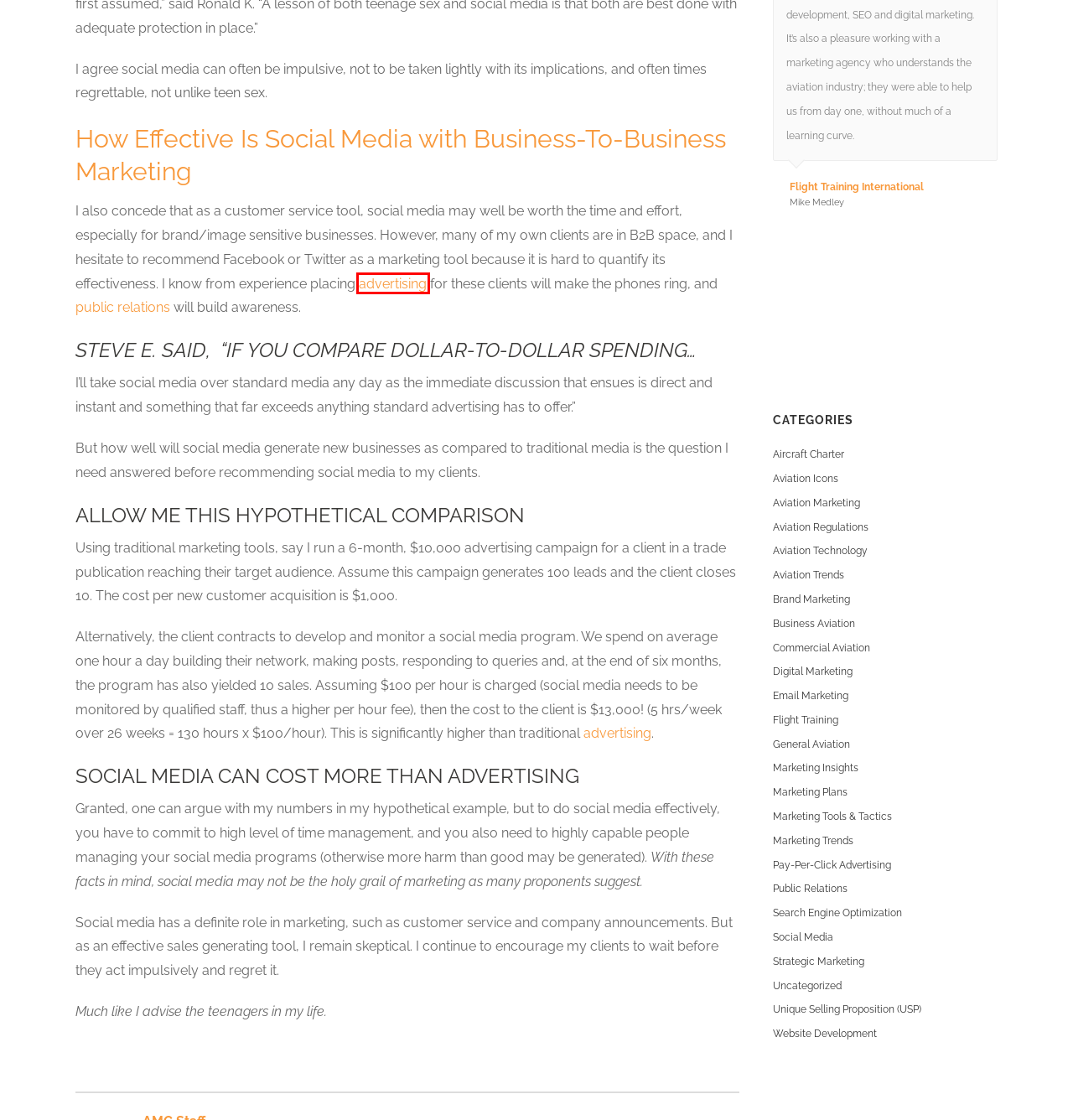You are given a screenshot of a webpage with a red rectangle bounding box around a UI element. Select the webpage description that best matches the new webpage after clicking the element in the bounding box. Here are the candidates:
A. Brand Marketing Archives - Aviation Marketing Consulting
B. The Benefits of Public Relations & Publicity for High-End Aviation Brands
C. Uncategorized Archives - Aviation Marketing Consulting
D. General Aviation Archives - Aviation Marketing Consulting
E. Search Engine Optimization Archives - Aviation Marketing Consulting
F. Advertising for Aviation & Aerospace - Aviation Marketing Consulting
G. Commercial Aviation Archives - Aviation Marketing Consulting
H. Business Aviation Archives - Aviation Marketing Consulting

F